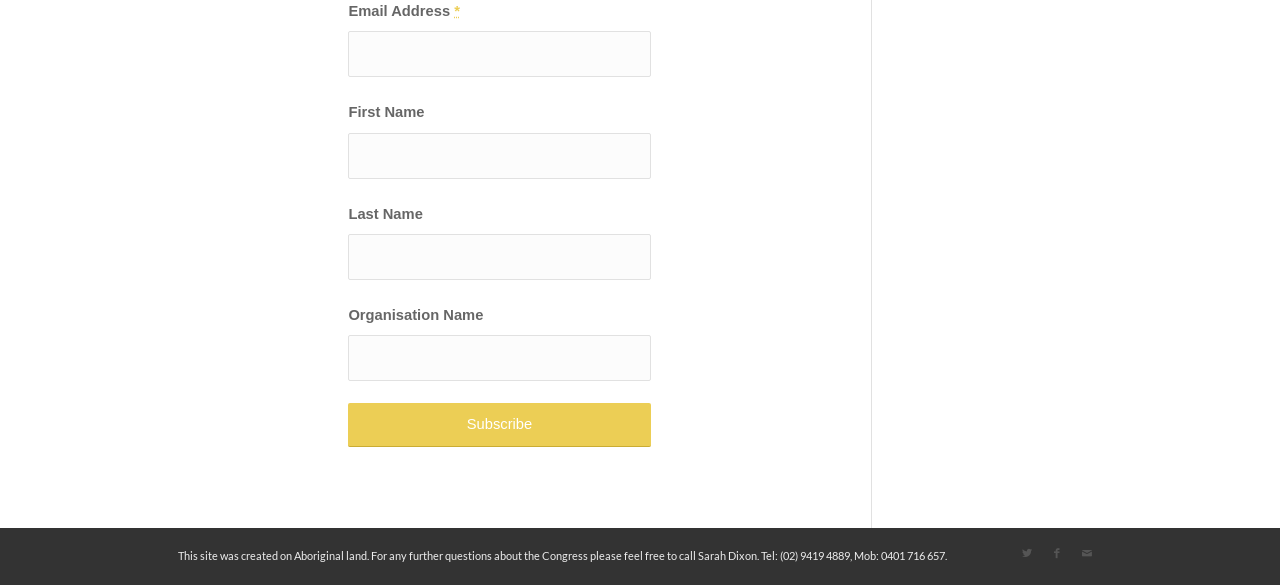Give the bounding box coordinates for this UI element: "parent_node: Email Address * name="avia_0_1"". The coordinates should be four float numbers between 0 and 1, arranged as [left, top, right, bottom].

[0.272, 0.053, 0.508, 0.132]